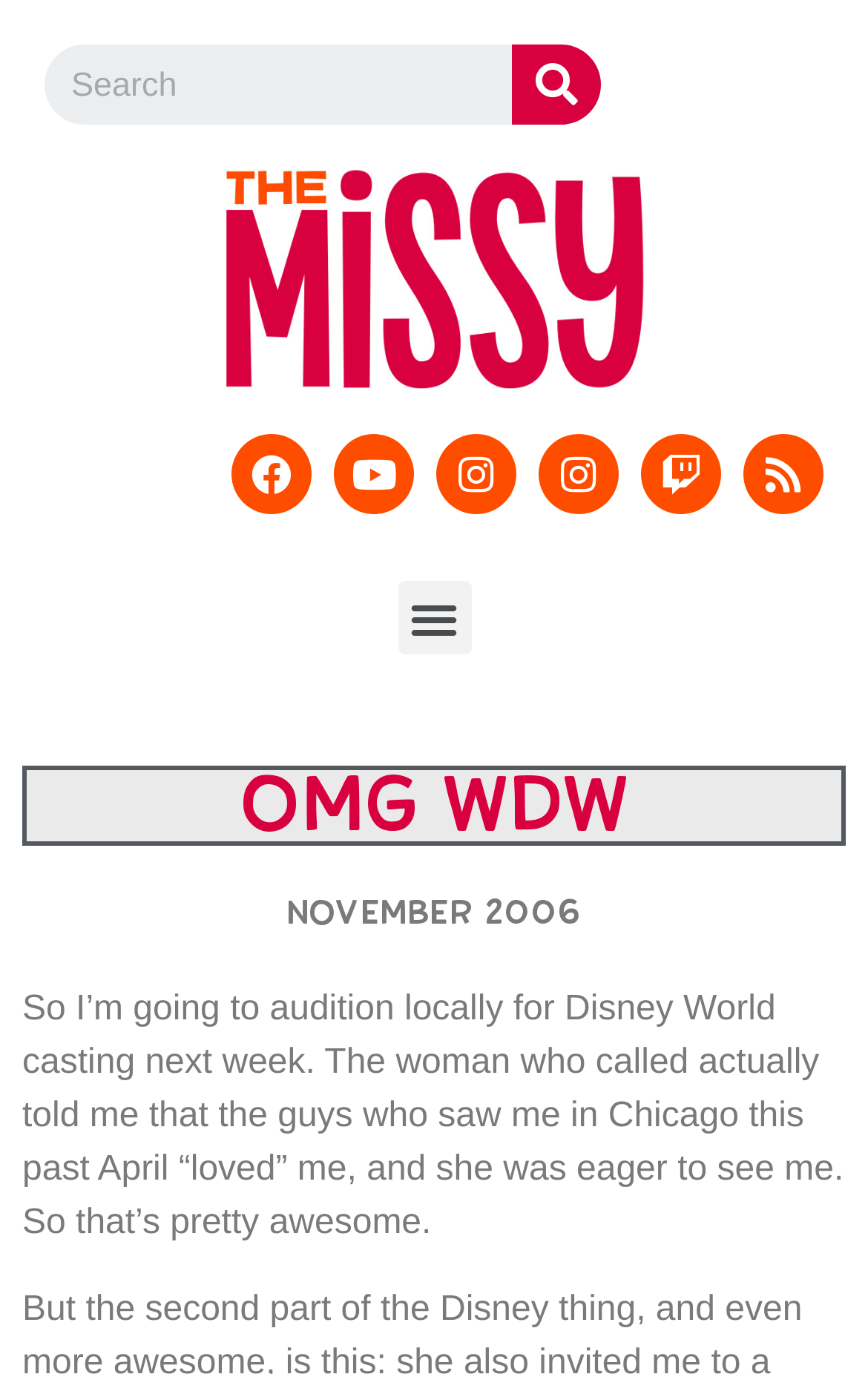How many social media links are present?
Answer the question with just one word or phrase using the image.

5